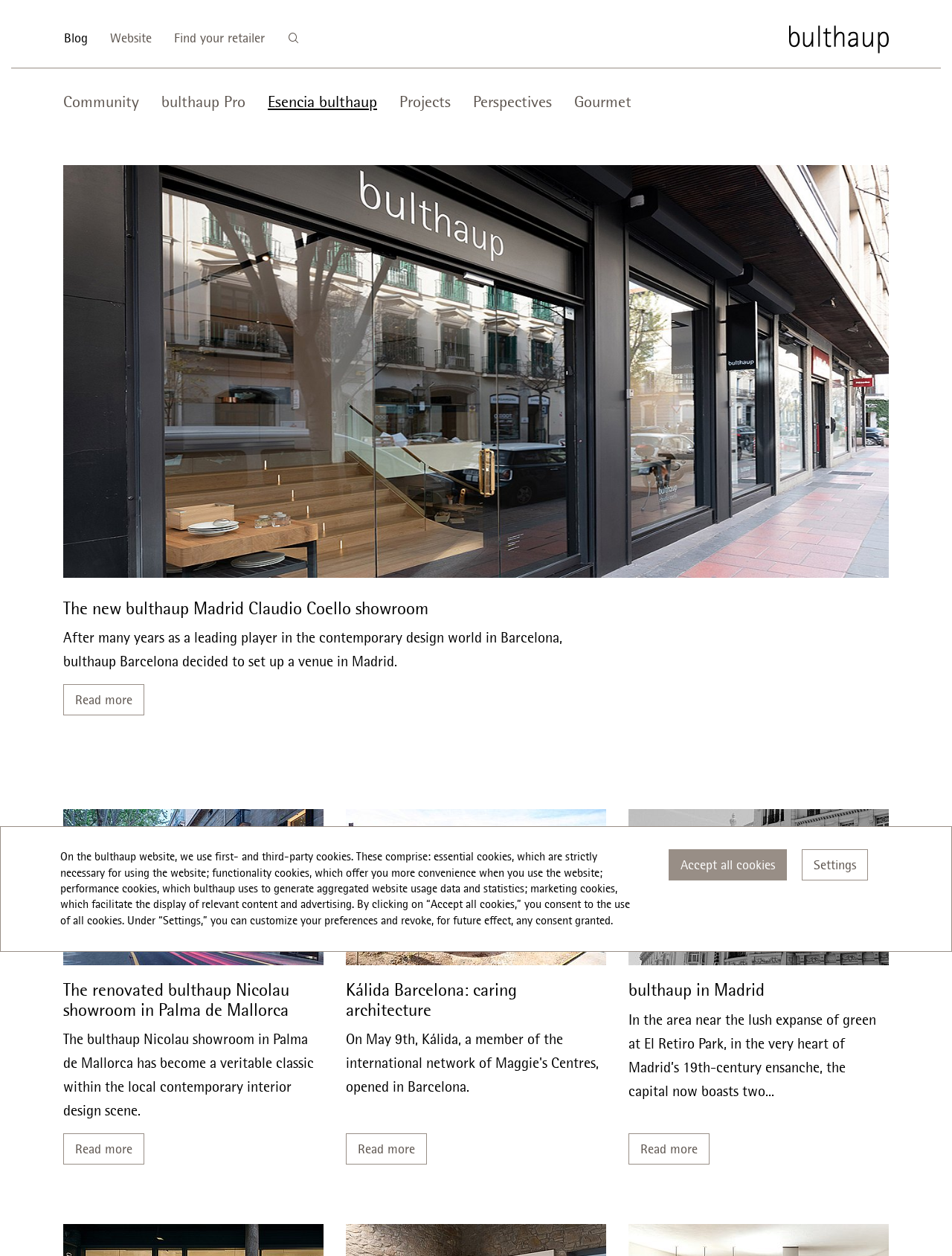Indicate the bounding box coordinates of the clickable region to achieve the following instruction: "View the bulthaup Nicolau showroom in Palma de Mallorca."

[0.066, 0.644, 0.34, 0.769]